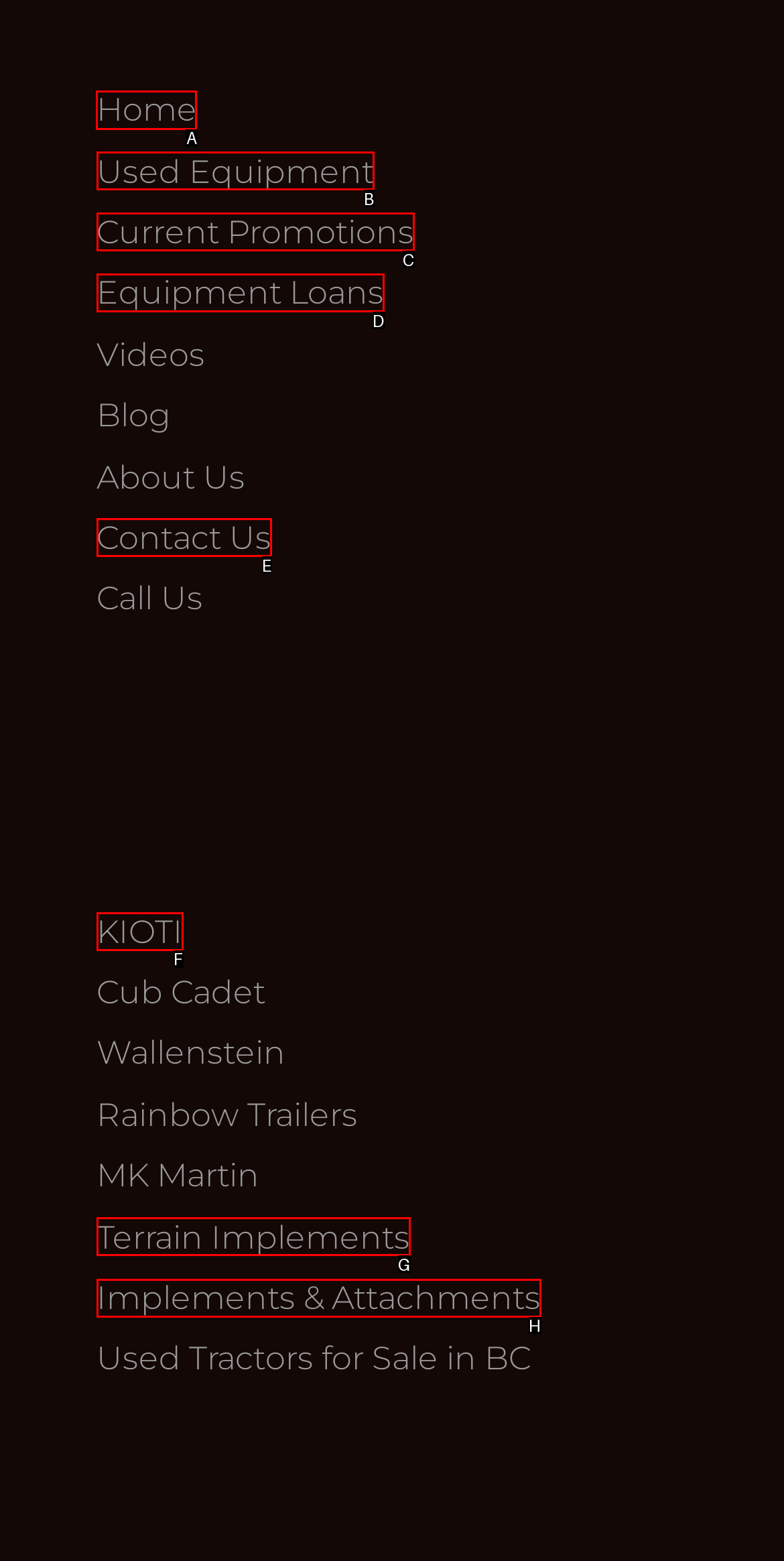Identify the HTML element to select in order to accomplish the following task: go to home page
Reply with the letter of the chosen option from the given choices directly.

A